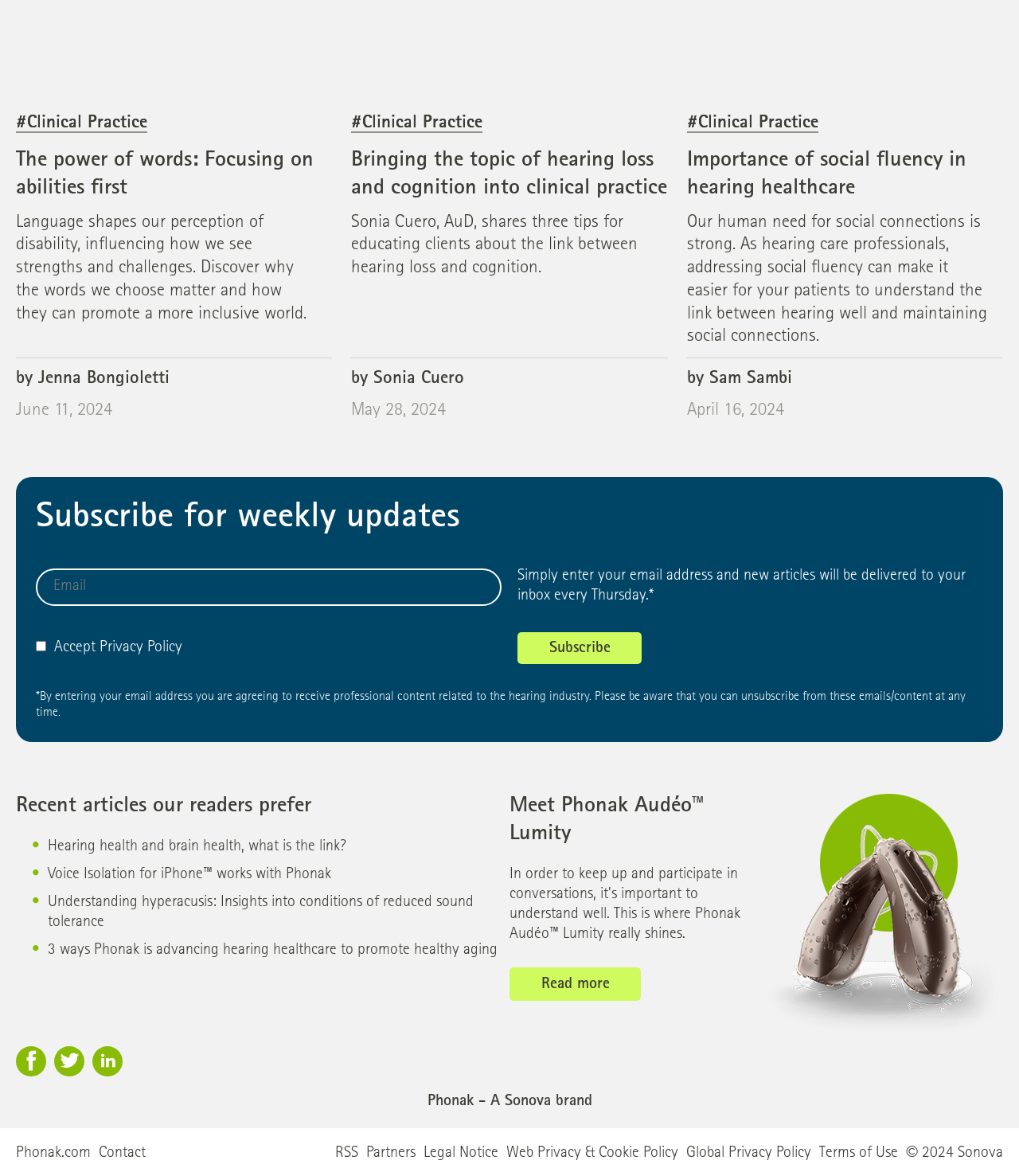What is the topic of the first article?
Please give a detailed and elaborate explanation in response to the question.

The first article on the webpage is titled 'The power of words: Focusing on abilities first', which suggests that the topic of the article is the importance of language in shaping our perception of disability.